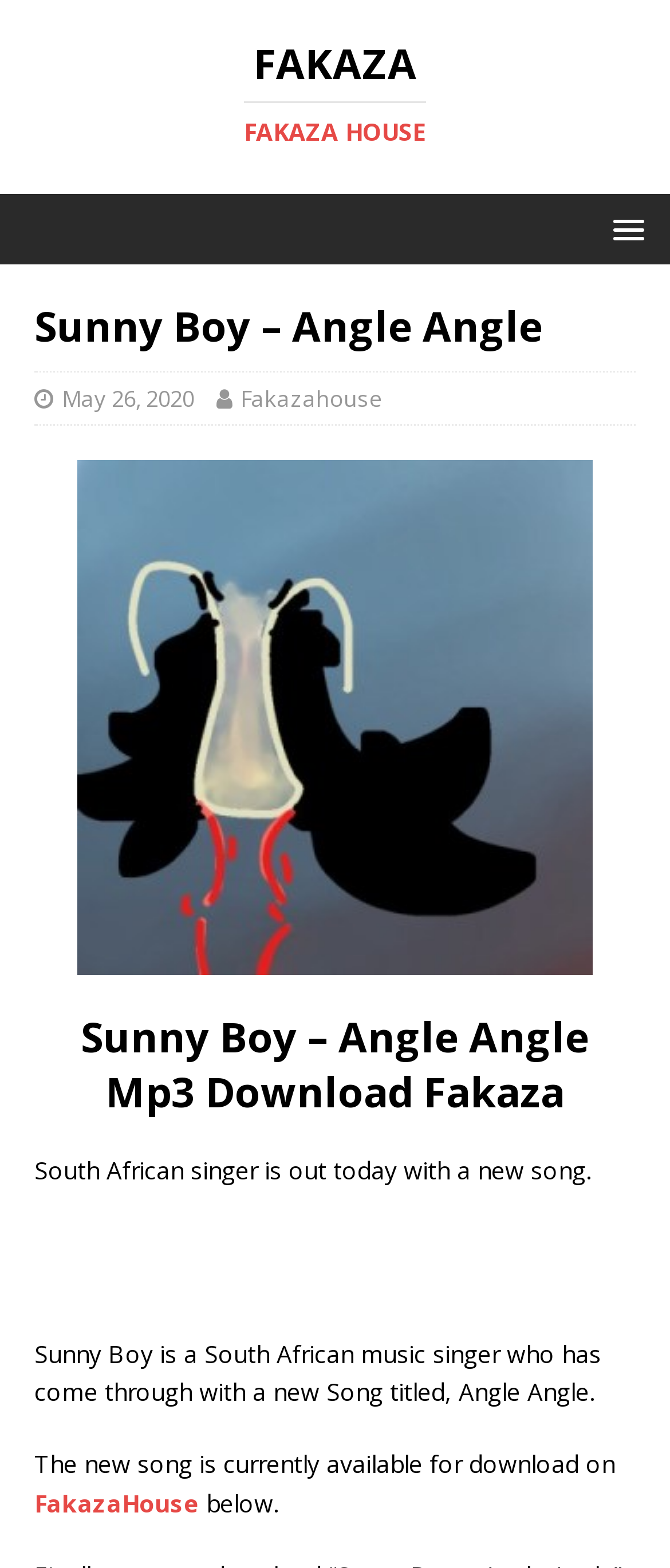Determine the bounding box coordinates for the UI element described. Format the coordinates as (top-left x, top-left y, bottom-right x, bottom-right y) and ensure all values are between 0 and 1. Element description: FakazaFakaza House

[0.051, 0.027, 0.949, 0.094]